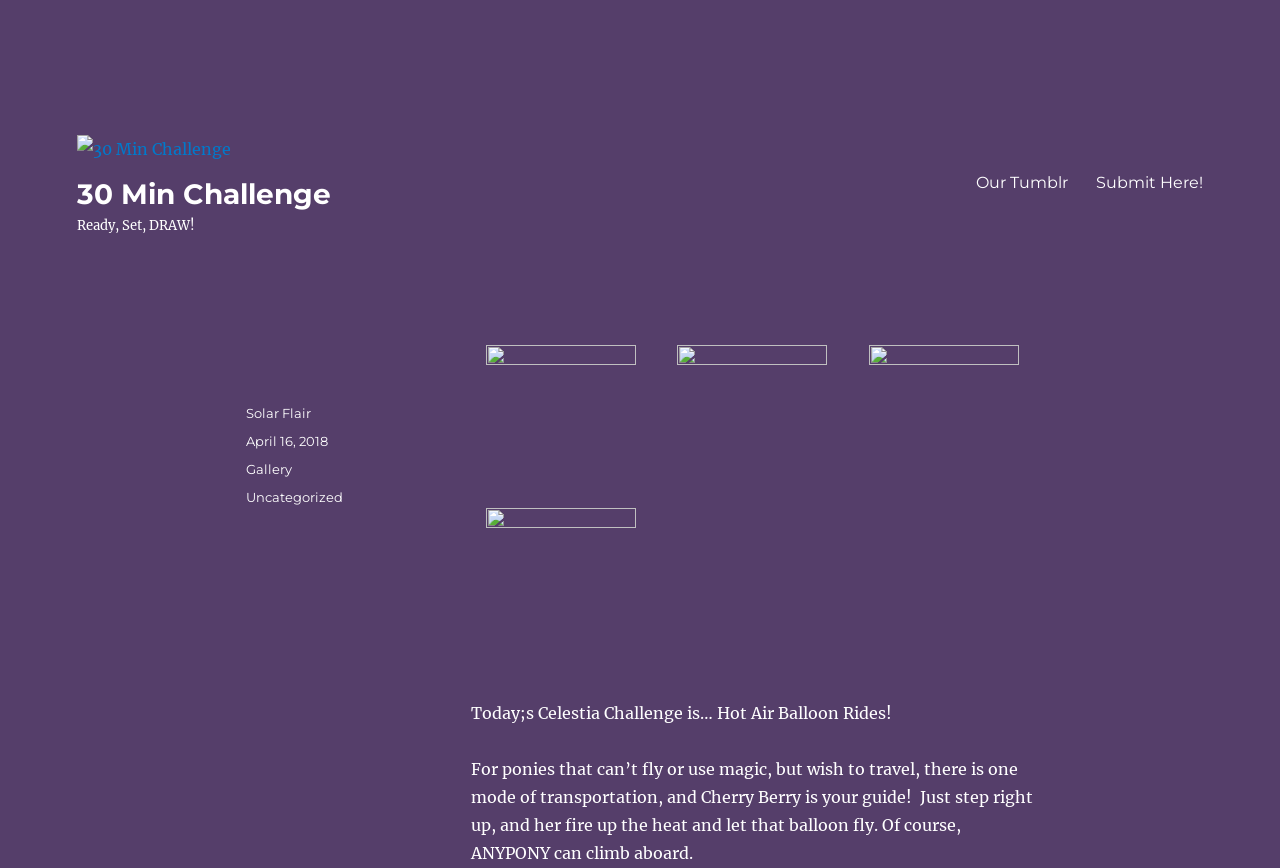Reply to the question with a brief word or phrase: What is the name of the pony guiding the hot air balloon ride?

Cherry Berry